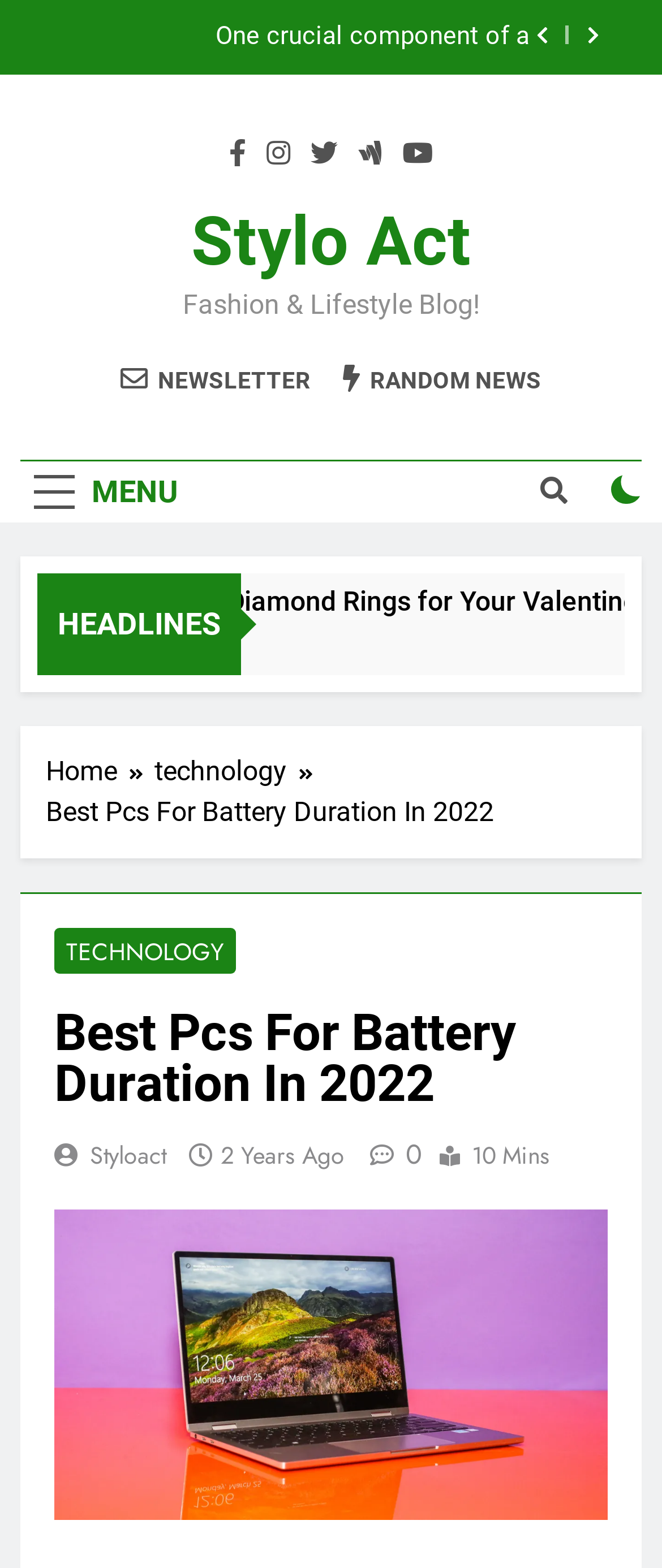Determine the heading of the webpage and extract its text content.

Best Pcs For Battery Duration In 2022